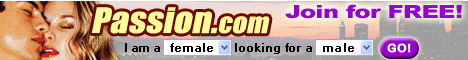What is the theme of the background image?
Please use the image to deliver a detailed and complete answer.

The background image features a romantic kiss, which enhances the theme of passion and connection, aligning with the website's purpose of facilitating online dating and relationships.